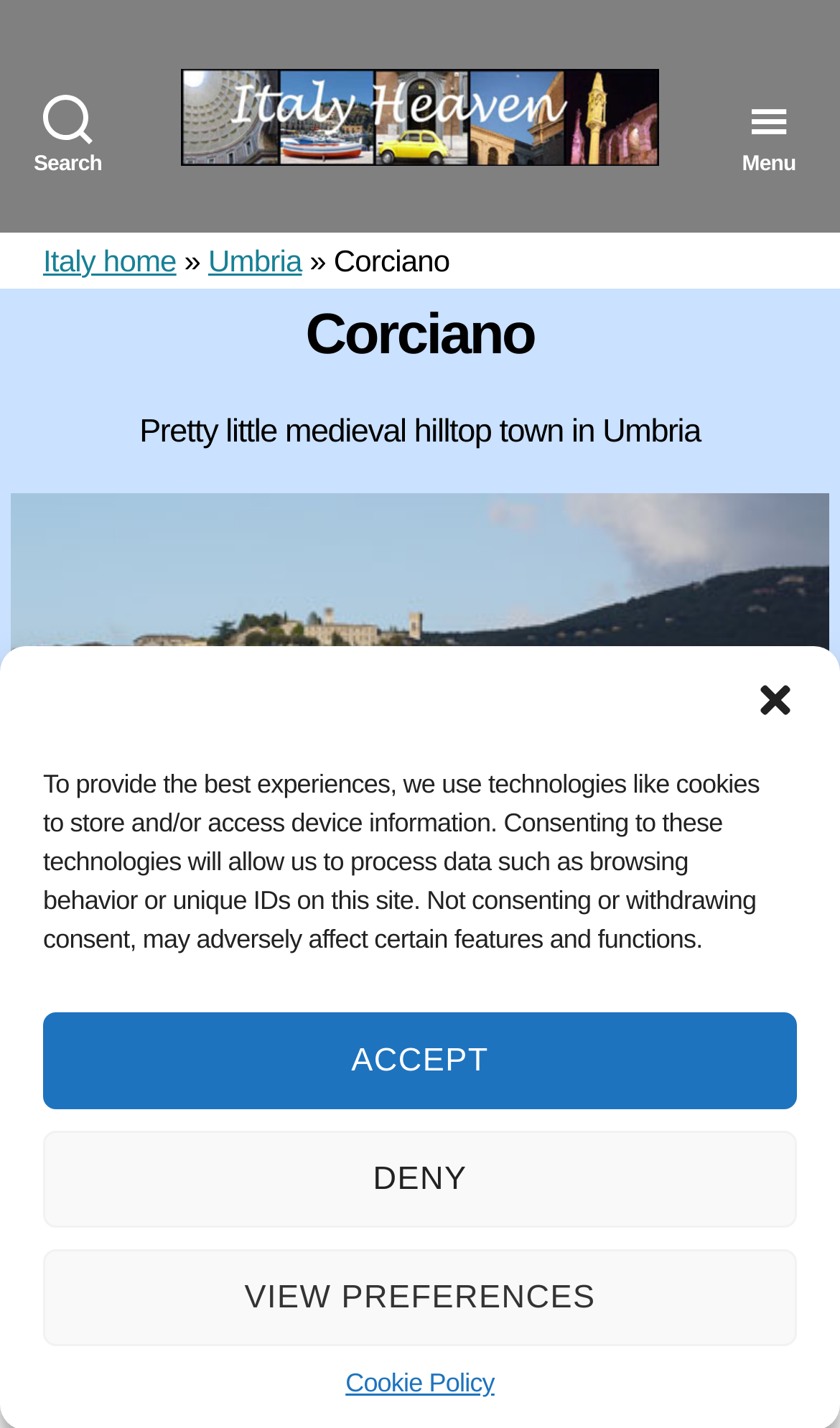Describe all the key features and sections of the webpage thoroughly.

The webpage is about Corciano, a small medieval hilltop town in Umbria, Italy. At the top right corner, there is a "close-dialog" button. Below it, there is a notification about the use of cookies and technologies to store and access device information, with three buttons: "ACCEPT", "DENY", and "VIEW PREFERENCES". 

On the top left, there is a "Search" button. Next to it, there is a link and an image, both labeled "Italy Heaven". On the top right, there is a menu button with a hamburger icon. 

Below the menu button, there are links to "Italy home" and "Umbria", separated by a "»" symbol. The main content of the webpage starts with a heading "Corciano" and a subheading "Pretty little medieval hilltop town in Umbria". 

Below the heading, there is a figure with a caption also labeled "Corciano". The figure takes up most of the width of the webpage. 

Finally, there is a heading "About Corciano" at the bottom of the webpage.